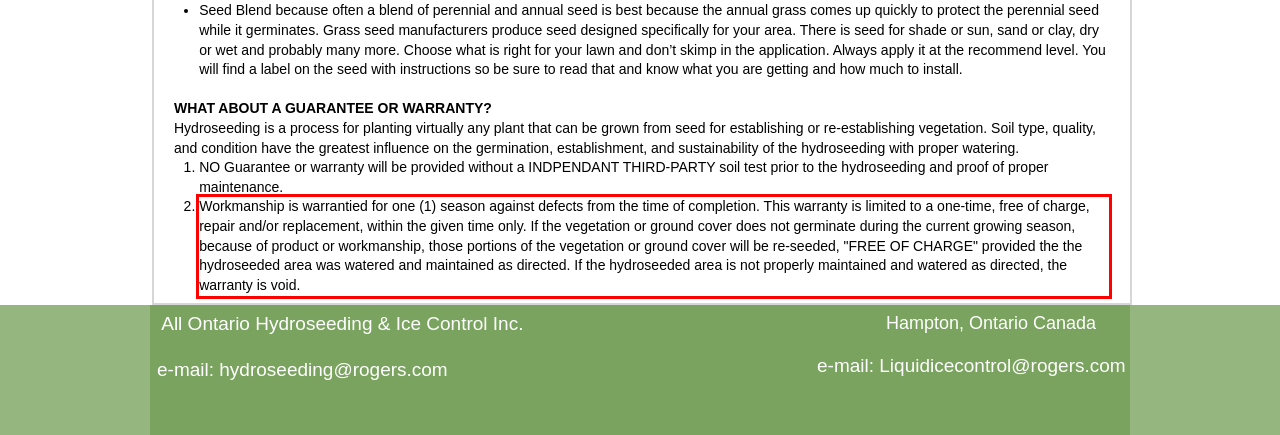You have a screenshot of a webpage where a UI element is enclosed in a red rectangle. Perform OCR to capture the text inside this red rectangle.

Workmanship is warrantied for one (1) season against defects from the time of completion. This warranty is limited to a one-time, free of charge, repair and/or replacement, within the given time only. If the vegetation or ground cover does not germinate during the current growing season, because of product or workmanship, those portions of the vegetation or ground cover will be re-seeded, "FREE OF CHARGE" provided the the hydroseeded area was watered and maintained as directed. If the hydroseeded area is not properly maintained and watered as directed, the warranty is void.